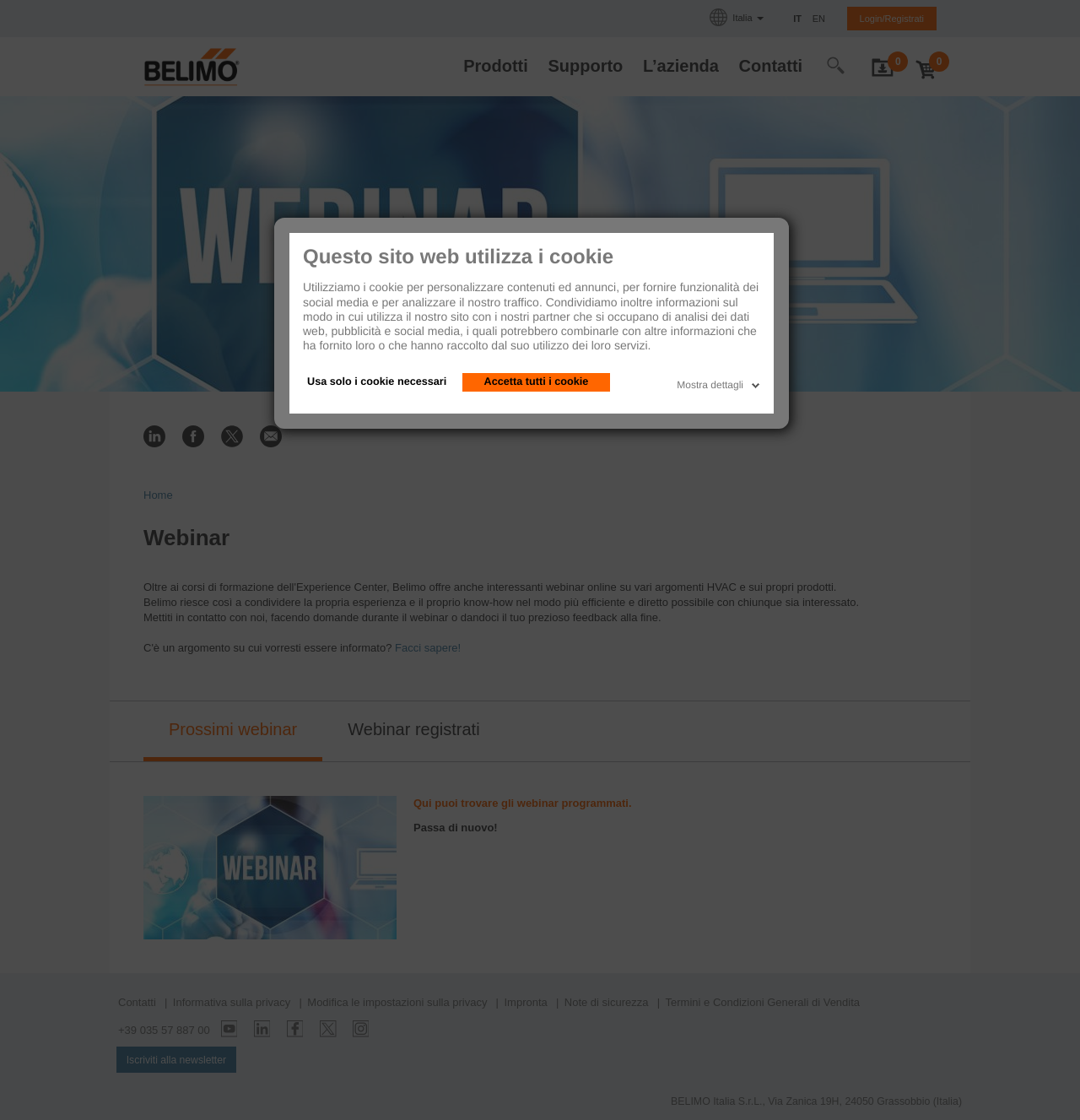What can I do during the webinar?
Please provide a comprehensive answer to the question based on the webpage screenshot.

During the webinar, I can ask questions or give feedback, as stated in the webpage content, which encourages users to 'Mettiti in contatto con noi, facendo domande durante il webinar o dandoci il tuo prezioso feedback alla fine'.